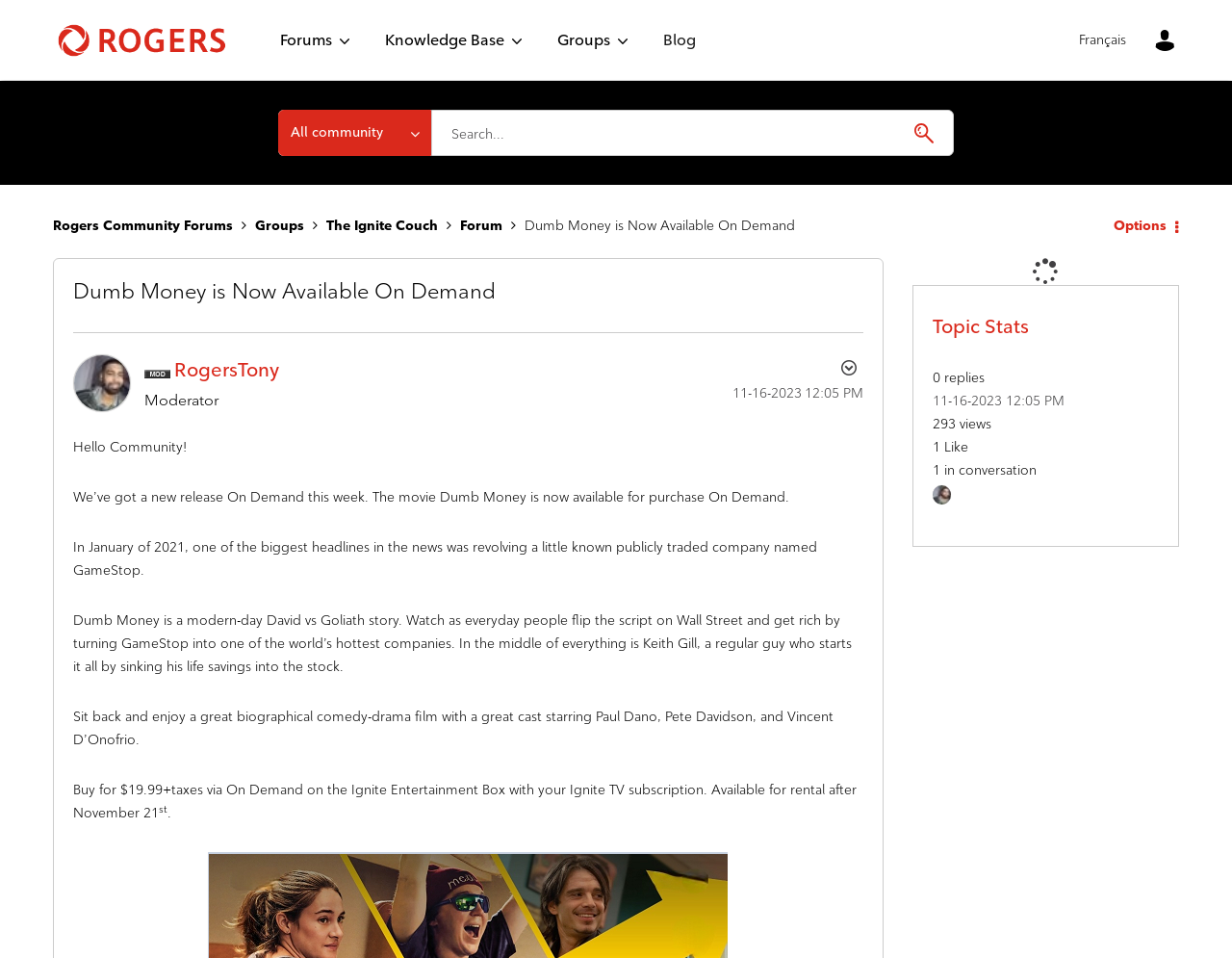Please mark the clickable region by giving the bounding box coordinates needed to complete this instruction: "Search for a topic".

[0.226, 0.115, 0.35, 0.163]